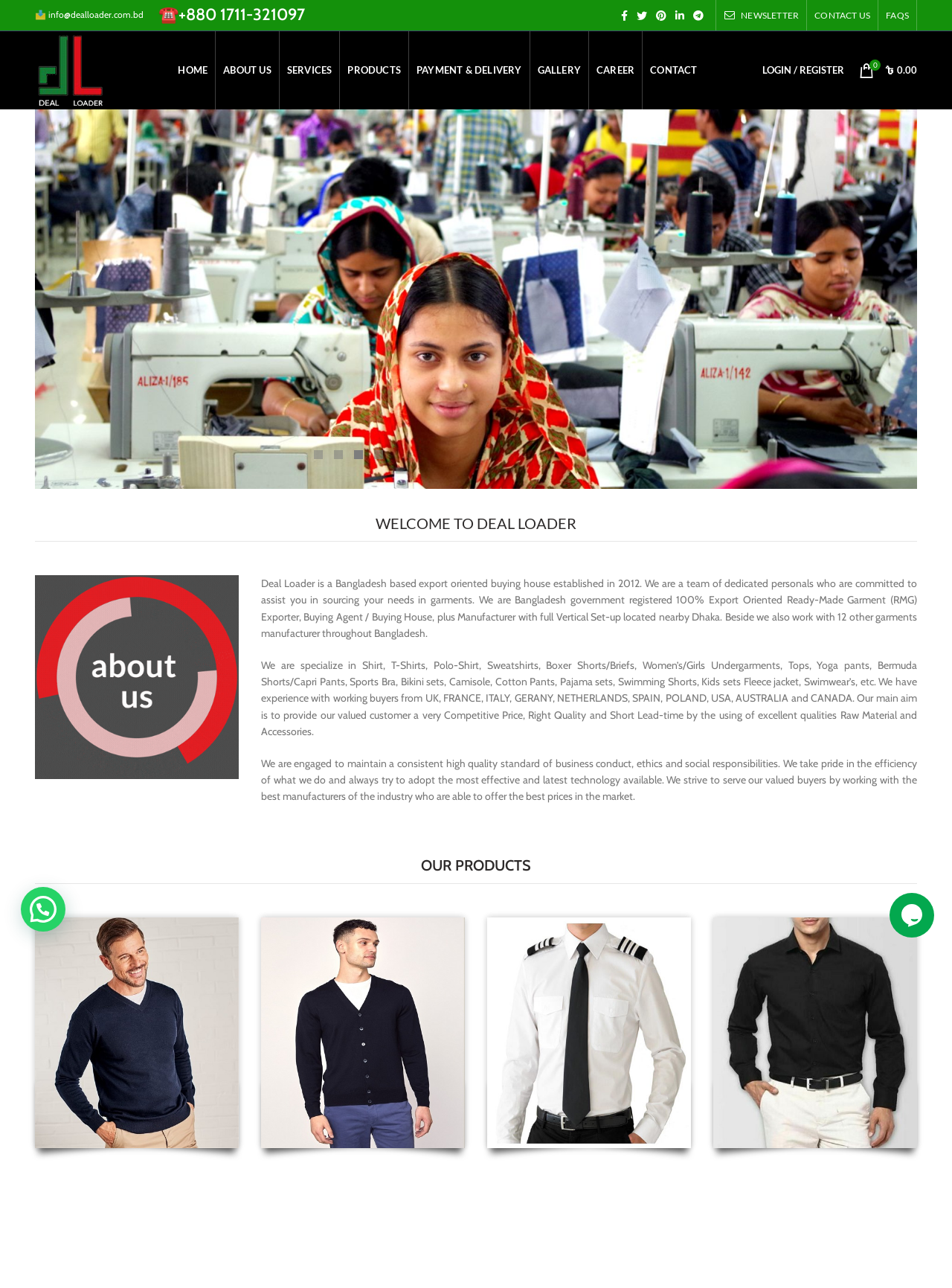Determine the bounding box coordinates for the clickable element required to fulfill the instruction: "View about us". Provide the coordinates as four float numbers between 0 and 1, i.e., [left, top, right, bottom].

[0.227, 0.024, 0.293, 0.085]